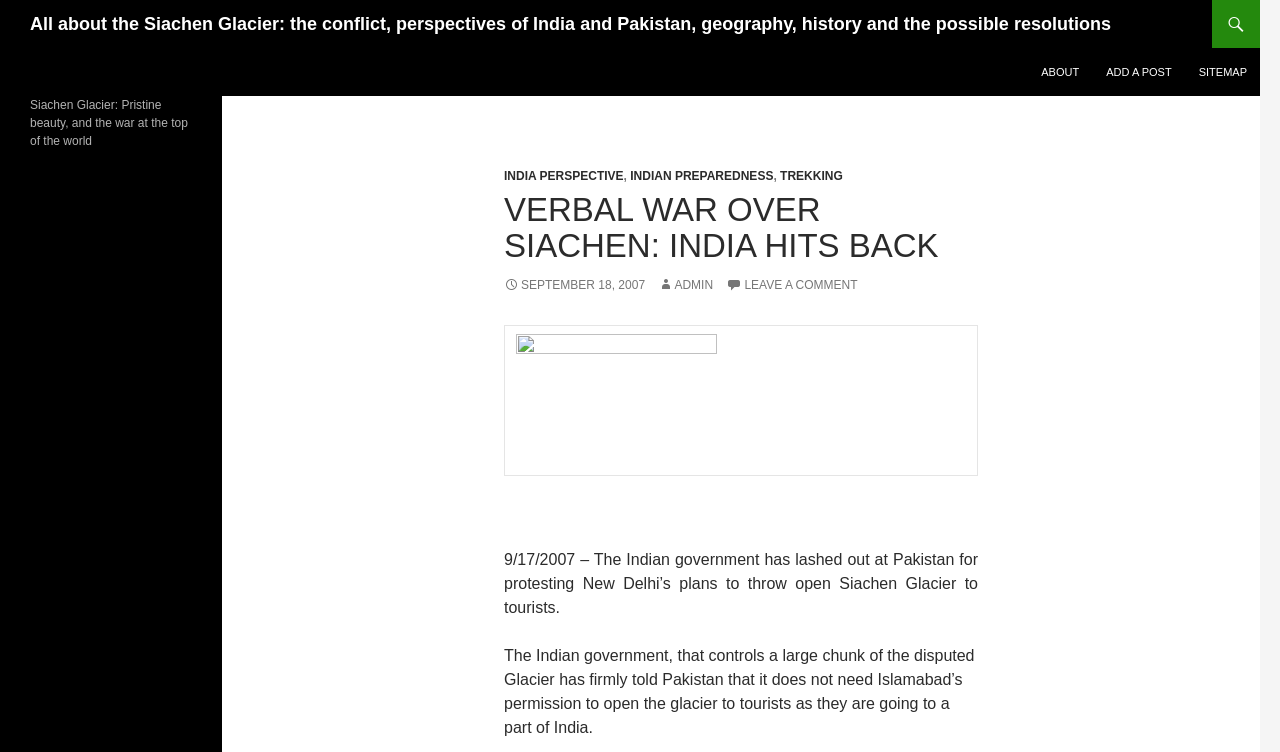Provide the bounding box coordinates for the specified HTML element described in this description: "VMware workstation pro key". The coordinates should be four float numbers ranging from 0 to 1, in the format [left, top, right, bottom].

None